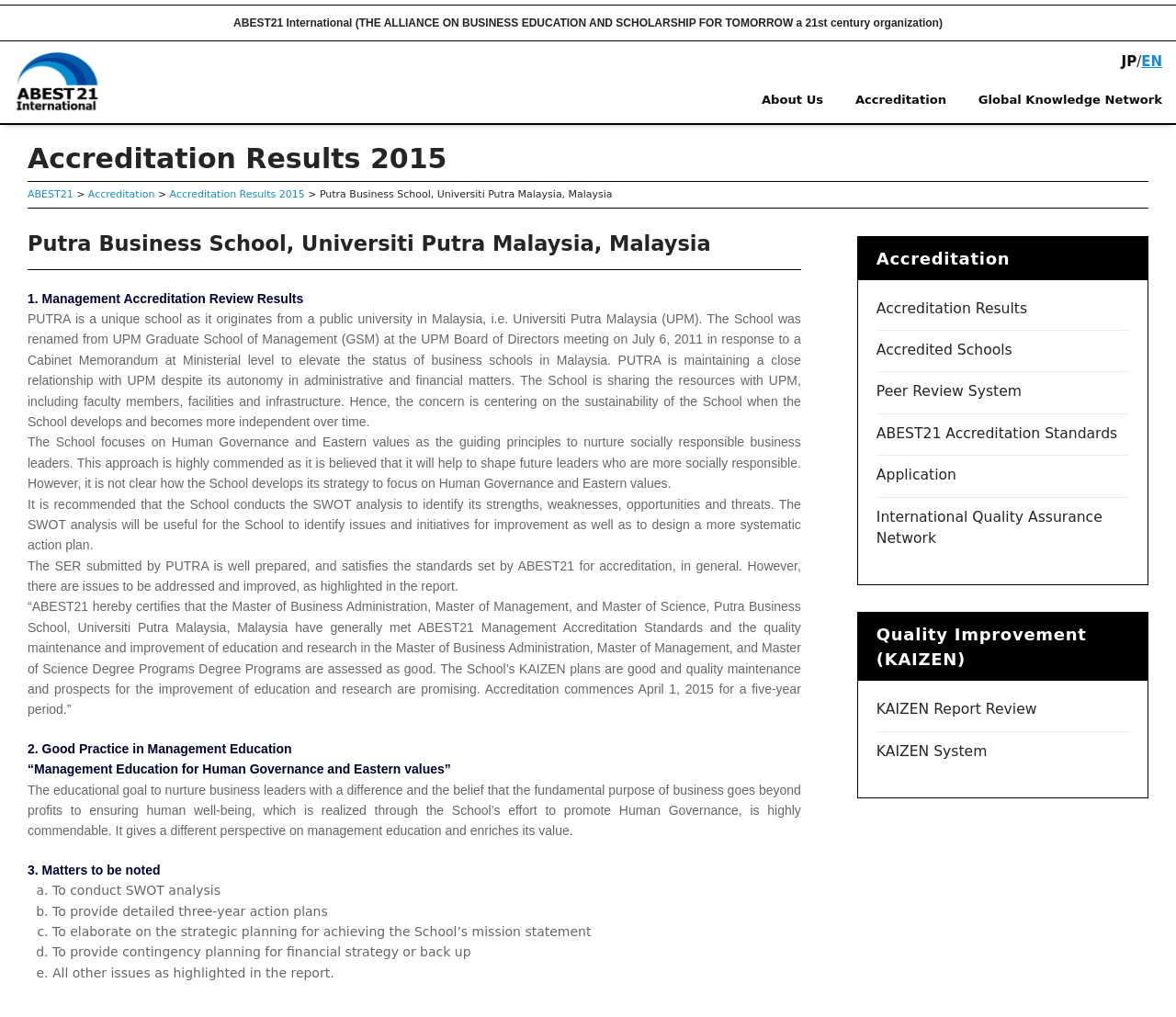What is the name of the business school?
Based on the screenshot, respond with a single word or phrase.

Putra Business School